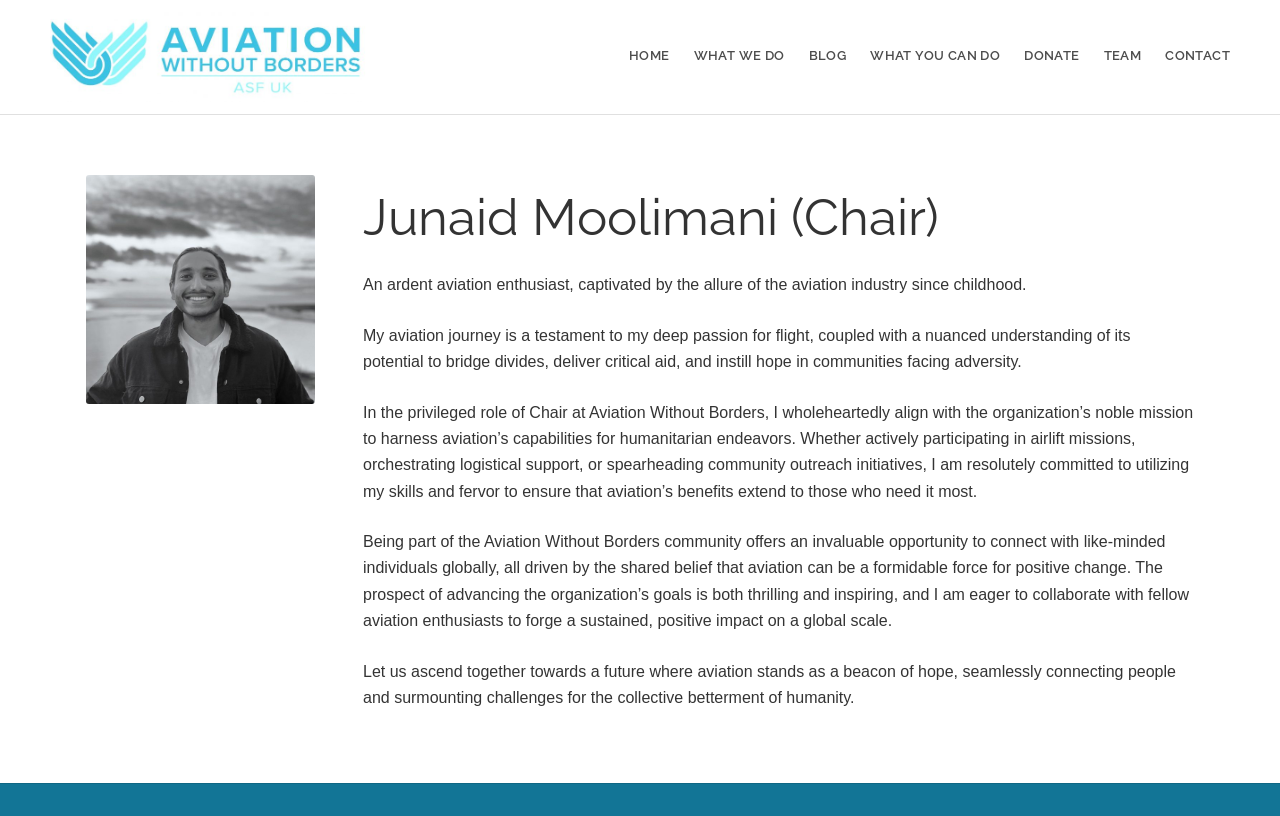Offer a meticulous description of the webpage's structure and content.

The webpage is about Junaid Moolimani, the Chair of Aviation Without Borders. At the top left, there is a link to "Aviation Without Borders" accompanied by an image with the same name. 

Below this, there is a navigation menu with six links: "HOME", "WHAT WE DO", "BLOG", "WHAT YOU CAN DO", "DONATE", and "TEAM", followed by "CONTACT" at the far right. 

The main content of the page is an article about Junaid Moolimani, with a heading displaying his name and title. The article consists of four paragraphs describing his passion for aviation, his role as Chair at Aviation Without Borders, and his commitment to utilizing aviation for humanitarian endeavors. The paragraphs are positioned one below the other, taking up most of the page's content area.